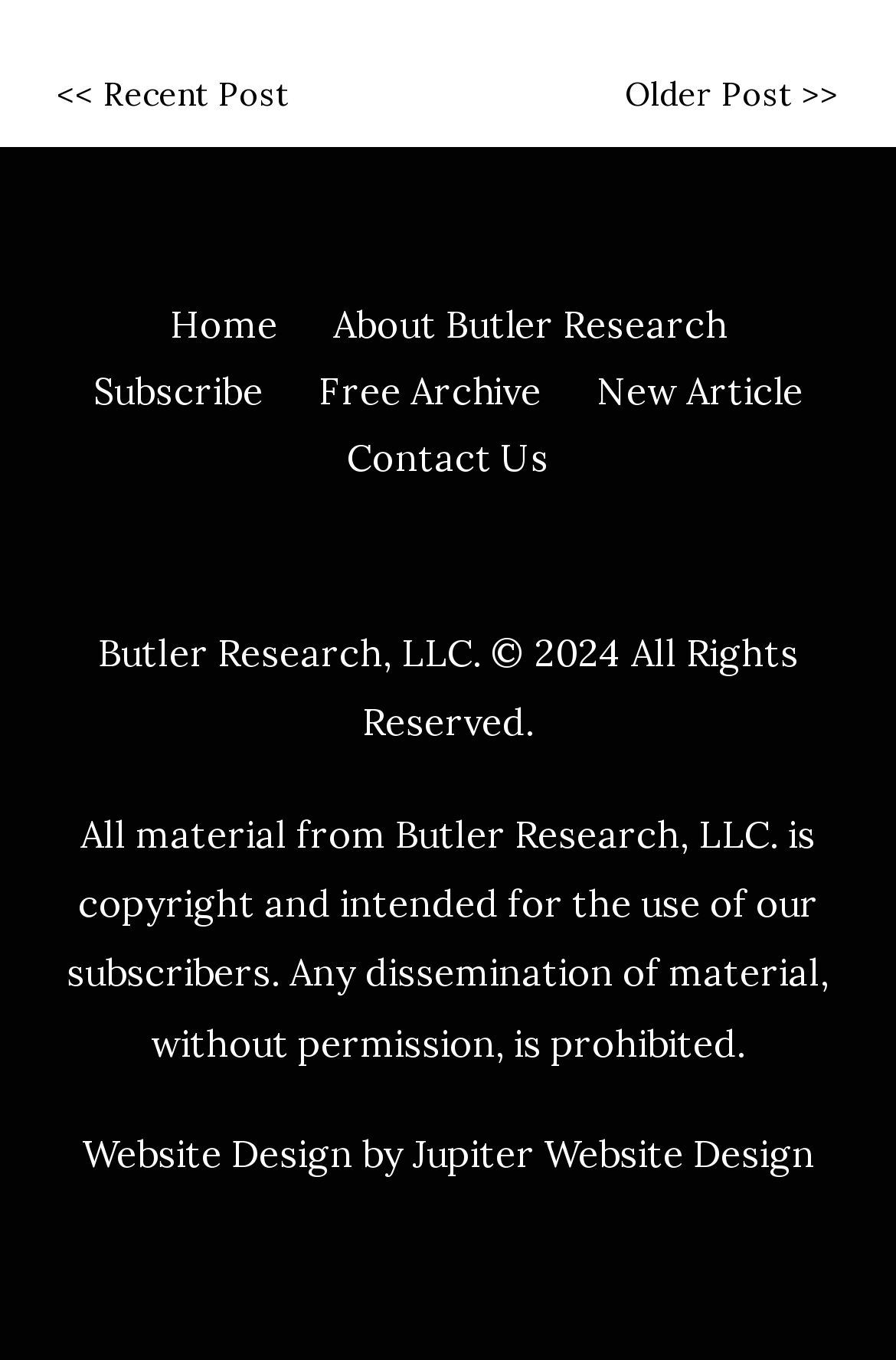Determine the bounding box coordinates for the area that should be clicked to carry out the following instruction: "Learn more about Urbanisation by Aairria".

None